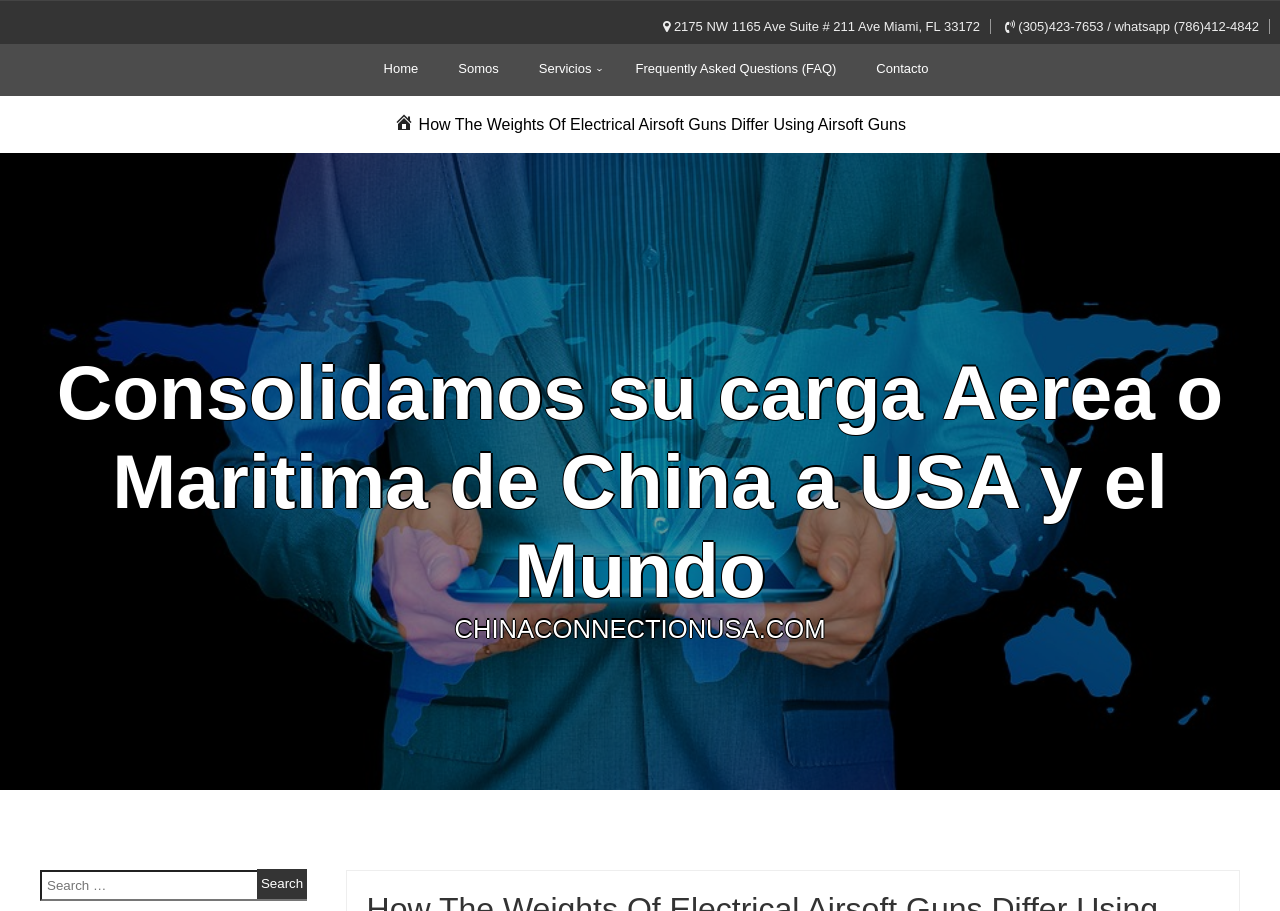Please specify the bounding box coordinates of the element that should be clicked to execute the given instruction: 'Check the company's address'. Ensure the coordinates are four float numbers between 0 and 1, expressed as [left, top, right, bottom].

[0.524, 0.021, 0.766, 0.037]